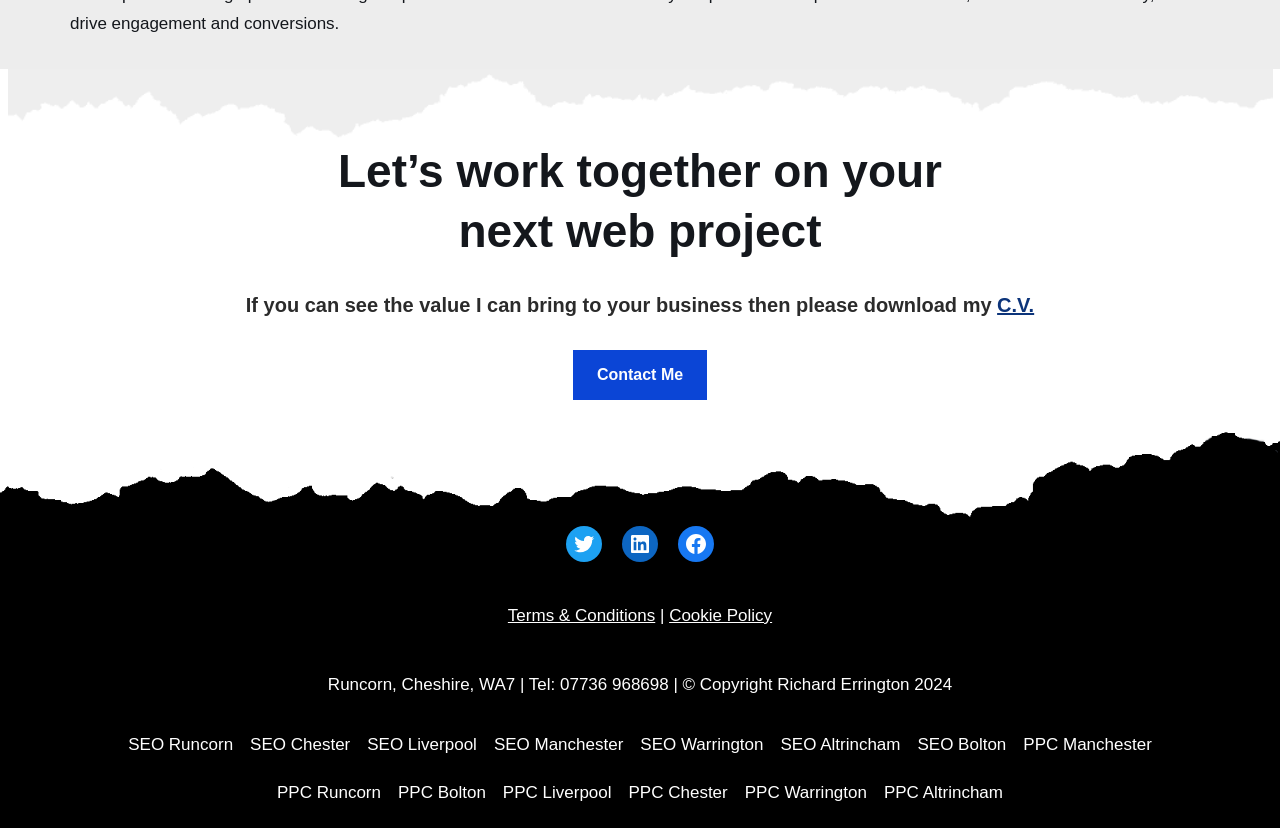What is the phone number of Richard Errington? Please answer the question using a single word or phrase based on the image.

07736 968698